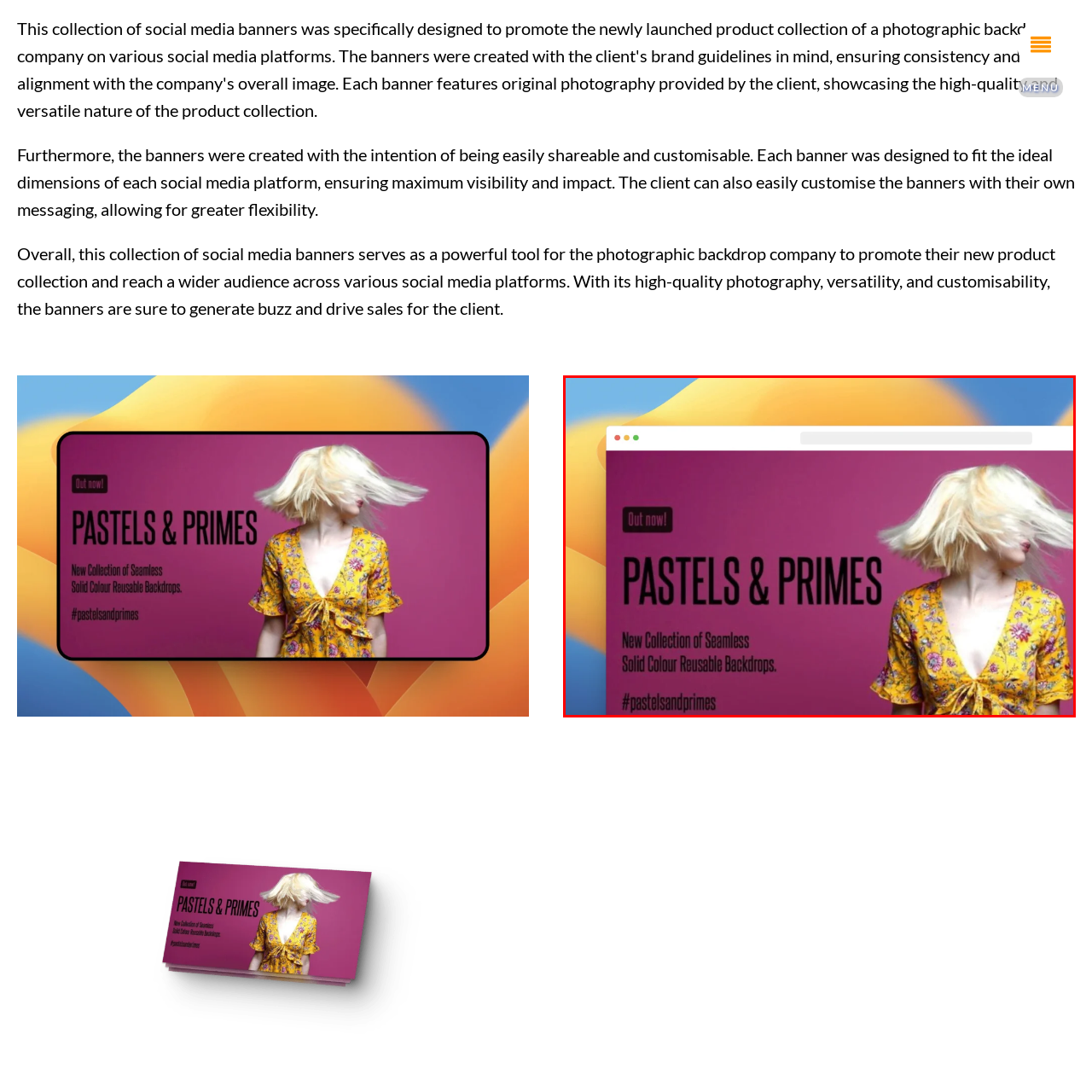What is the purpose of the collection?
Observe the image within the red bounding box and give a detailed and thorough answer to the question.

According to the caption, the 'PASTELS & PRIMES' collection aims to provide versatility for photographers and creatives looking to elevate their work with stylish backdrops, implying that the collection is designed to cater to the needs of photographers and creatives.